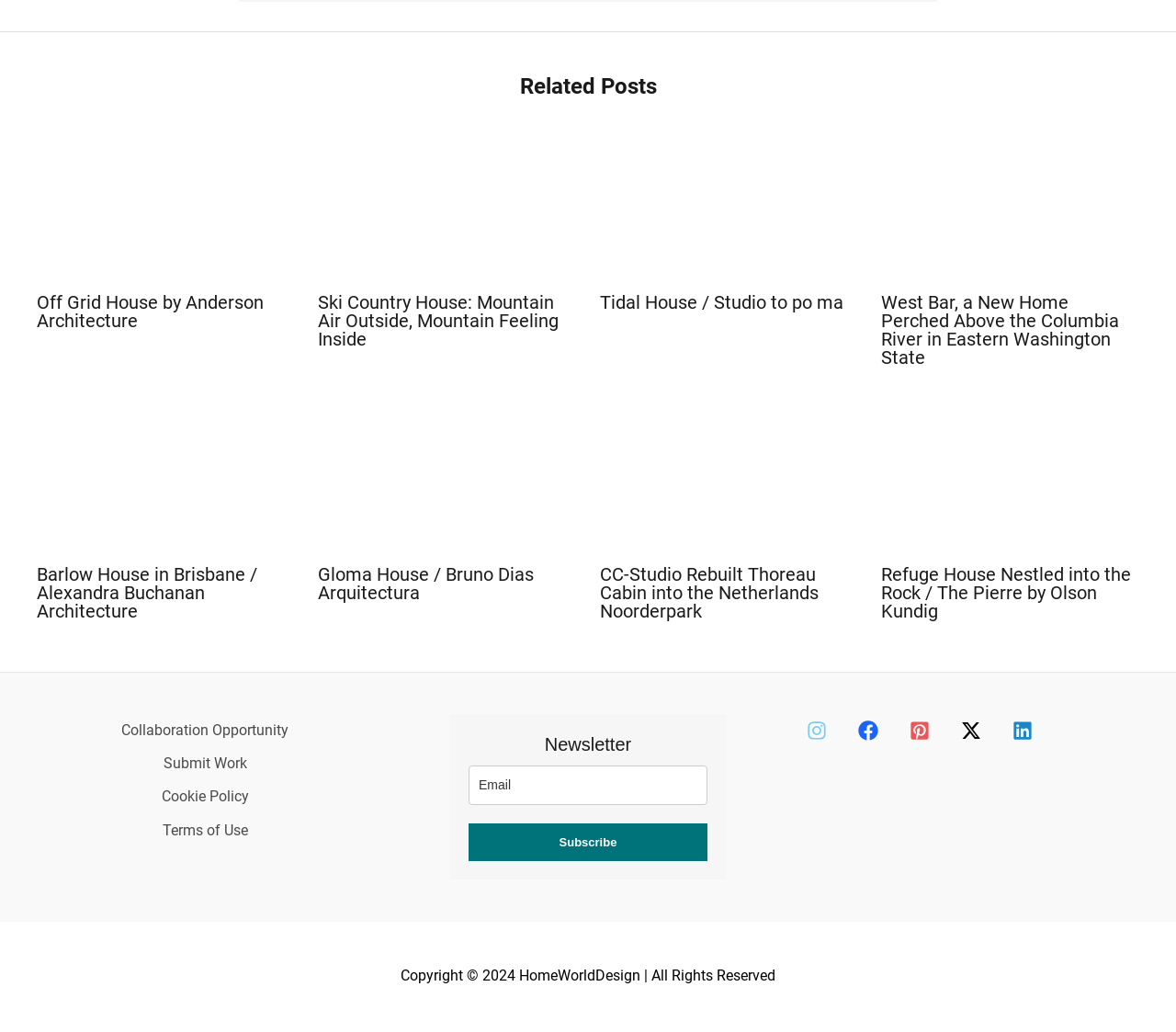Find the bounding box coordinates of the element to click in order to complete the given instruction: "View CC-Studio Rebuilt Thoreau Cabin into the Netherlands Noorderpark."

[0.51, 0.453, 0.729, 0.47]